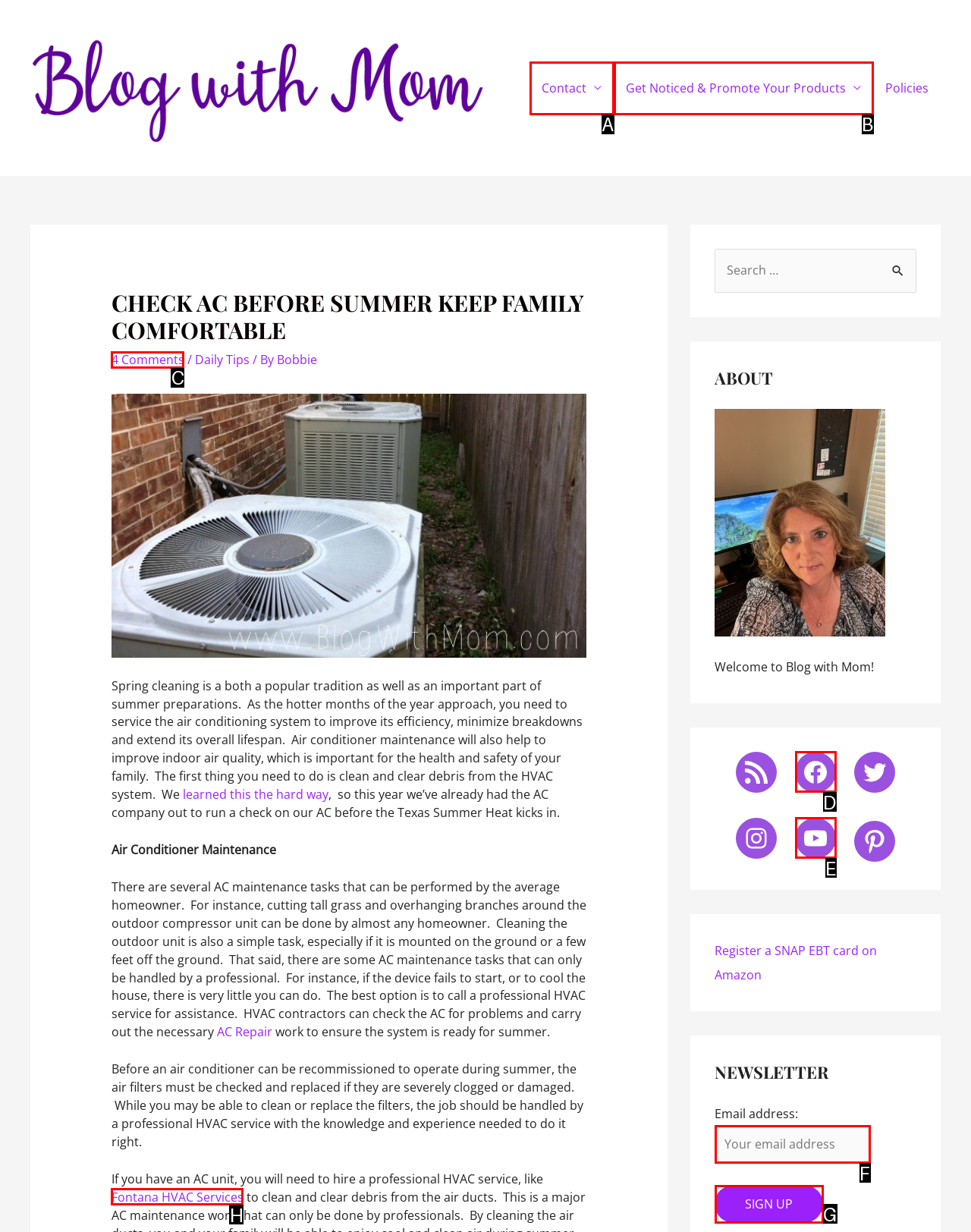Identify the correct choice to execute this task: Sign up for the newsletter
Respond with the letter corresponding to the right option from the available choices.

G